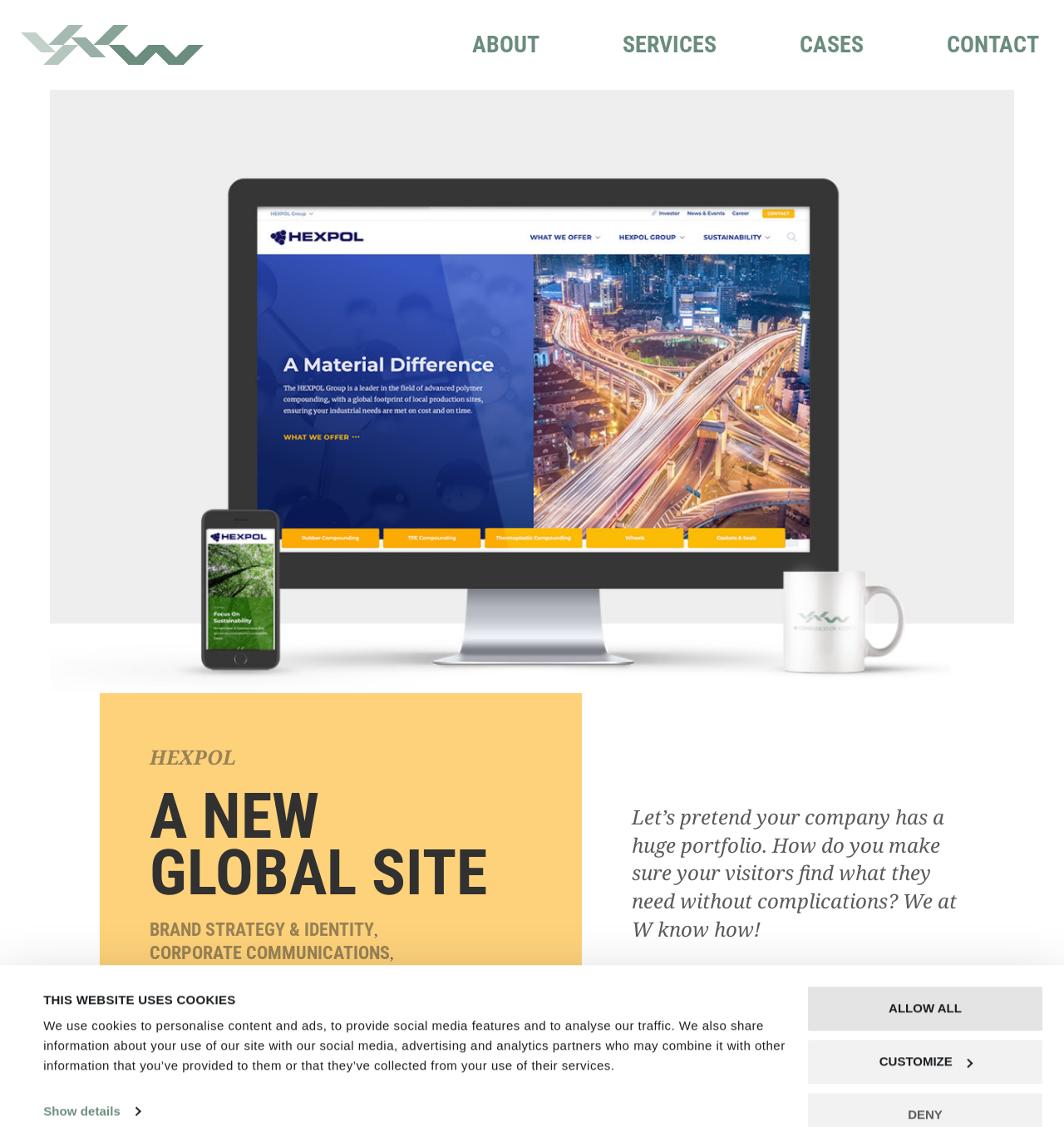What is the company name mentioned on the webpage?
Using the image, elaborate on the answer with as much detail as possible.

I found the company name 'HEXPOL' mentioned on the webpage in the StaticText element with bounding box coordinates [0.141, 0.659, 0.222, 0.684].